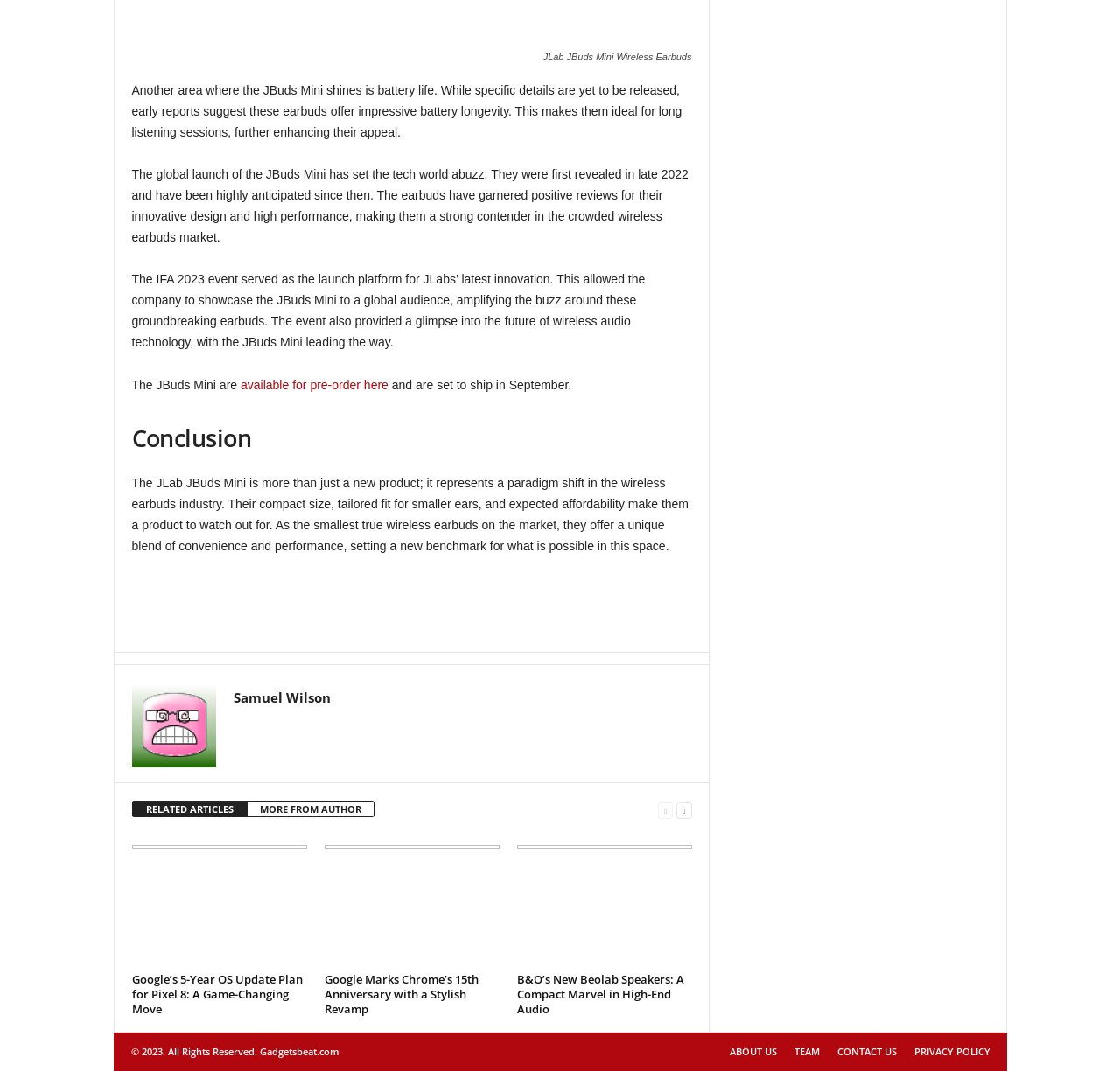Identify the bounding box for the UI element described as: "MORE FROM AUTHOR". The coordinates should be four float numbers between 0 and 1, i.e., [left, top, right, bottom].

[0.221, 0.747, 0.334, 0.763]